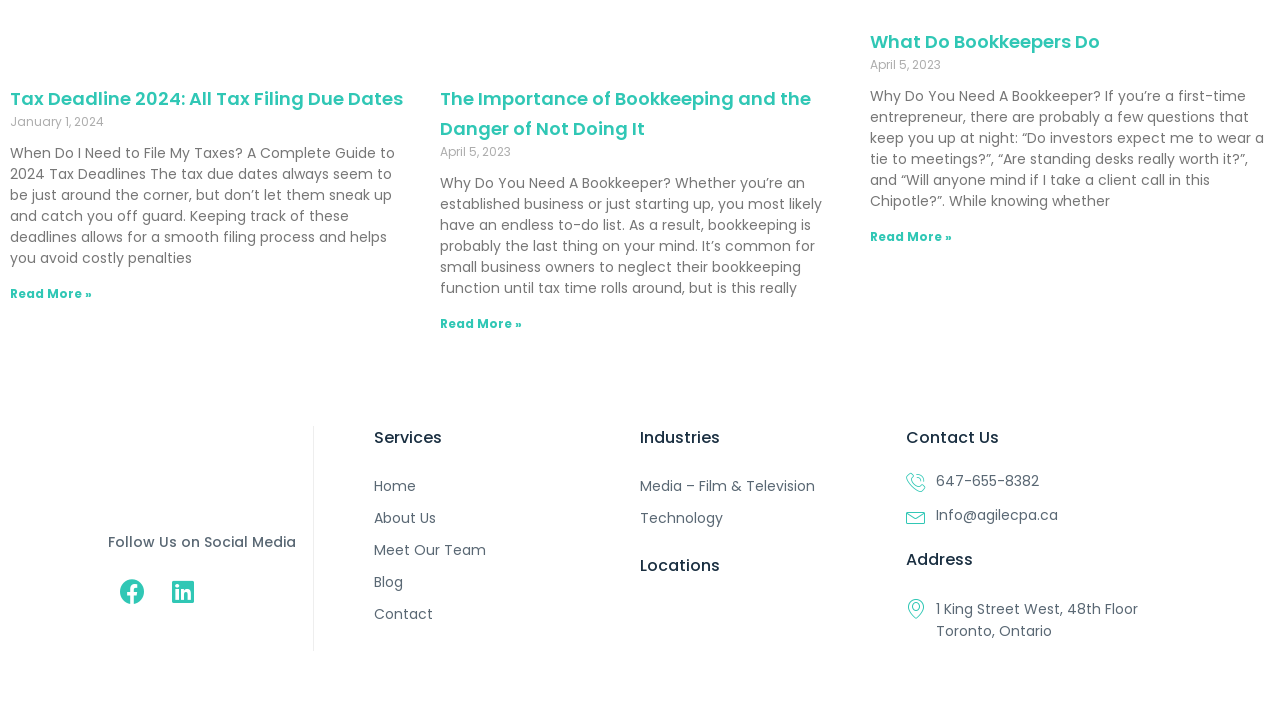What is the topic of the first article?
Please look at the screenshot and answer in one word or a short phrase.

Tax Deadline 2024